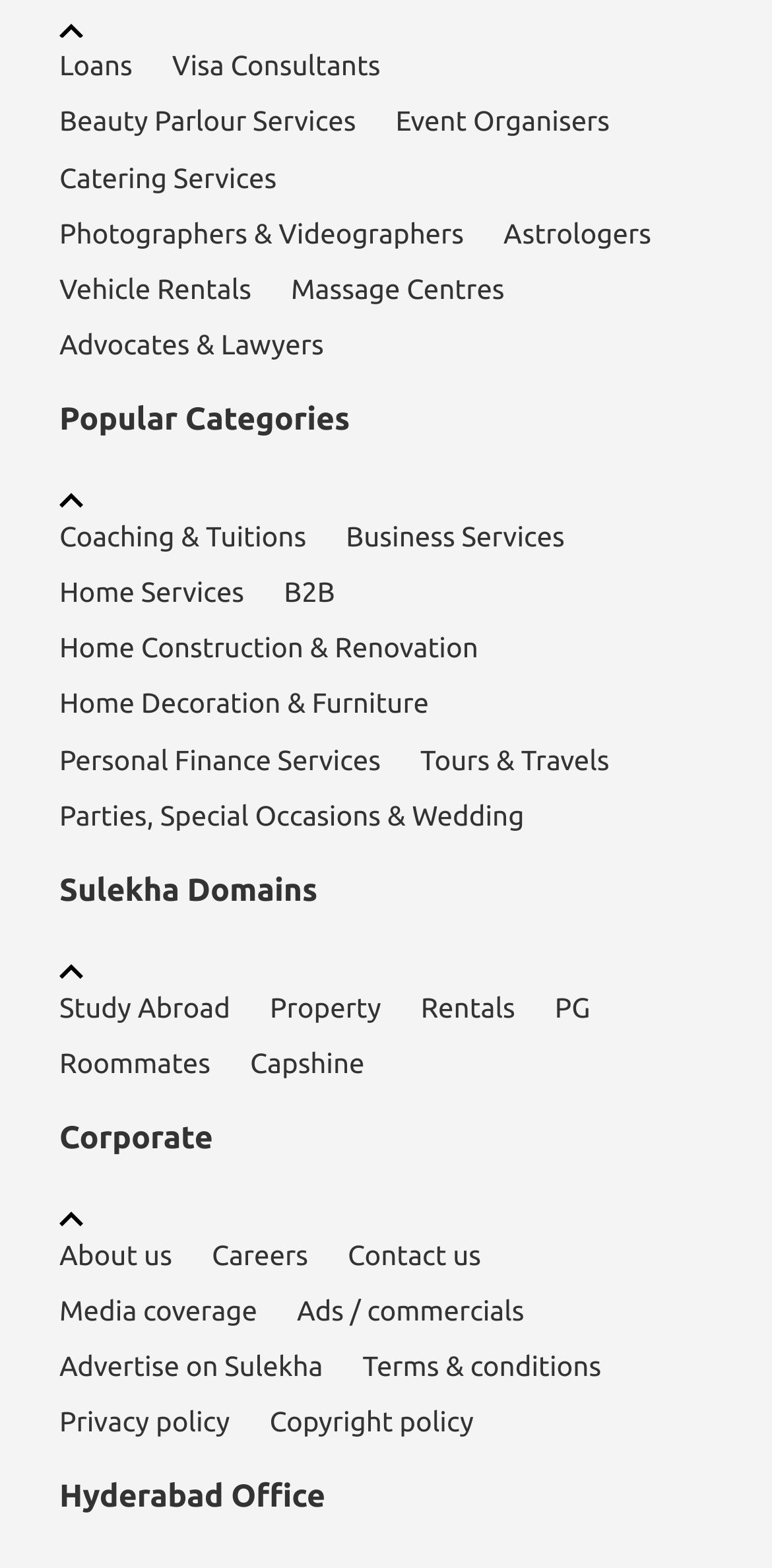Could you provide the bounding box coordinates for the portion of the screen to click to complete this instruction: "Click on Loans"?

[0.077, 0.024, 0.172, 0.06]